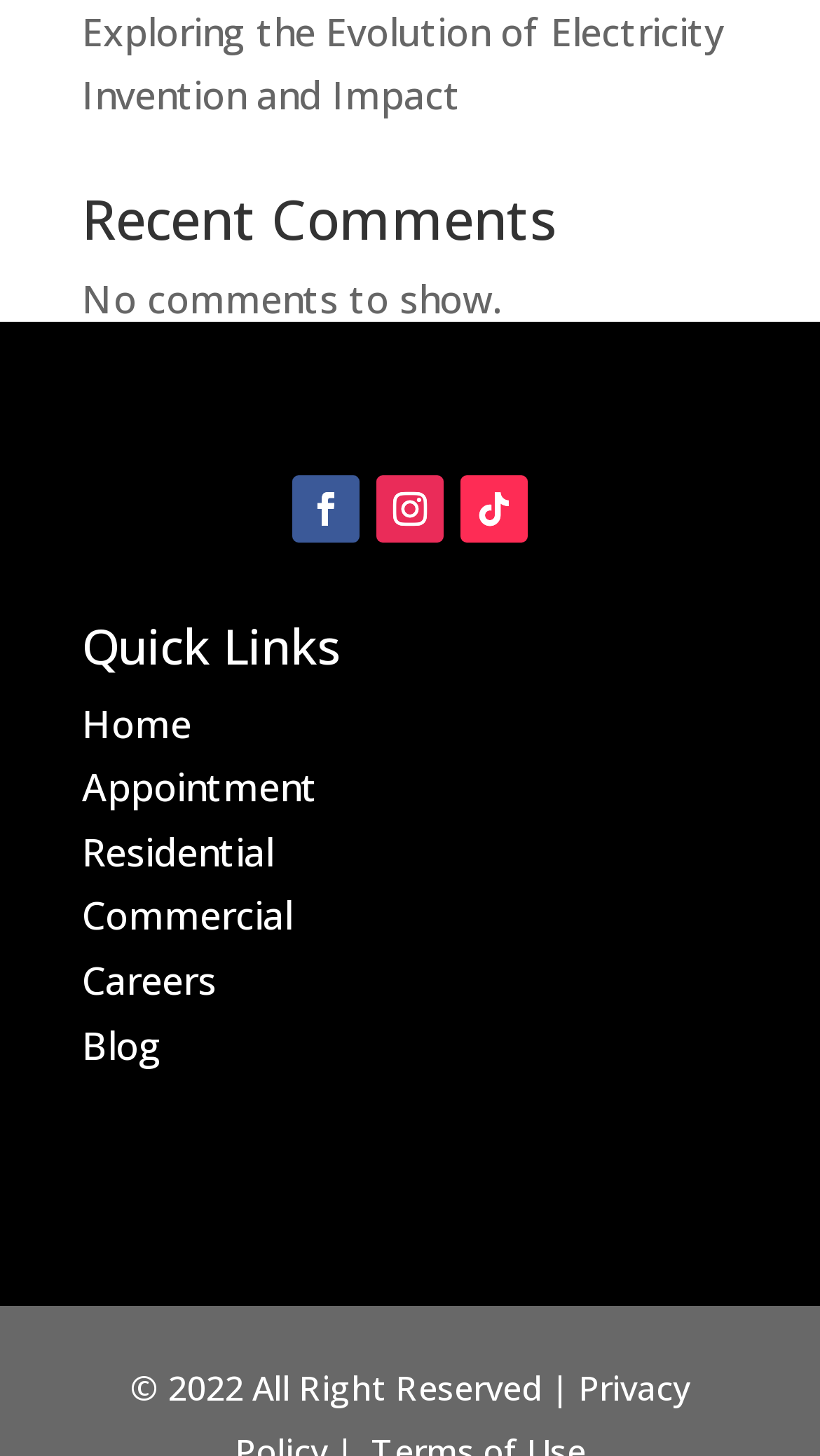Please give the bounding box coordinates of the area that should be clicked to fulfill the following instruction: "View home page". The coordinates should be in the format of four float numbers from 0 to 1, i.e., [left, top, right, bottom].

[0.1, 0.479, 0.233, 0.514]